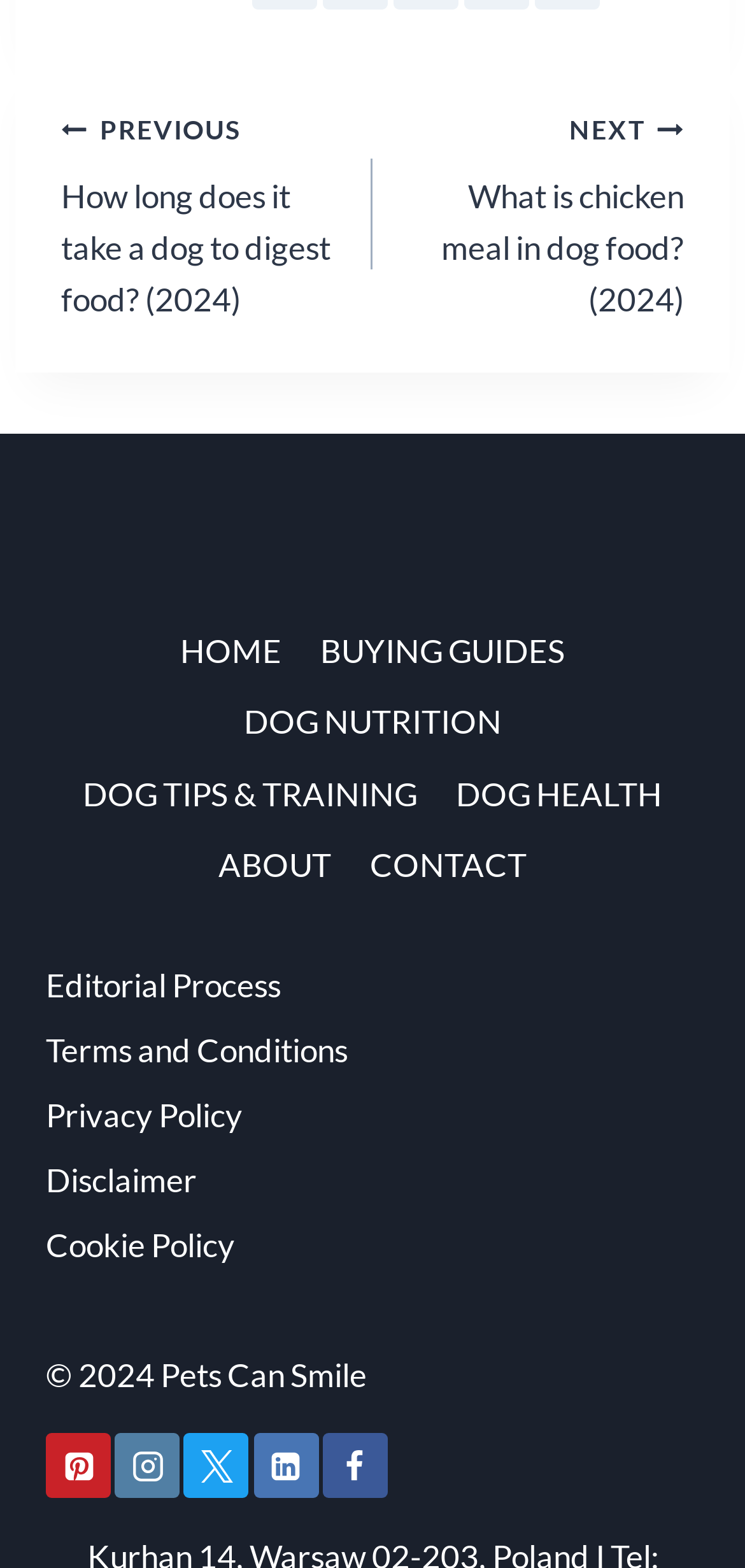What is the copyright year of the website?
Based on the image content, provide your answer in one word or a short phrase.

2024